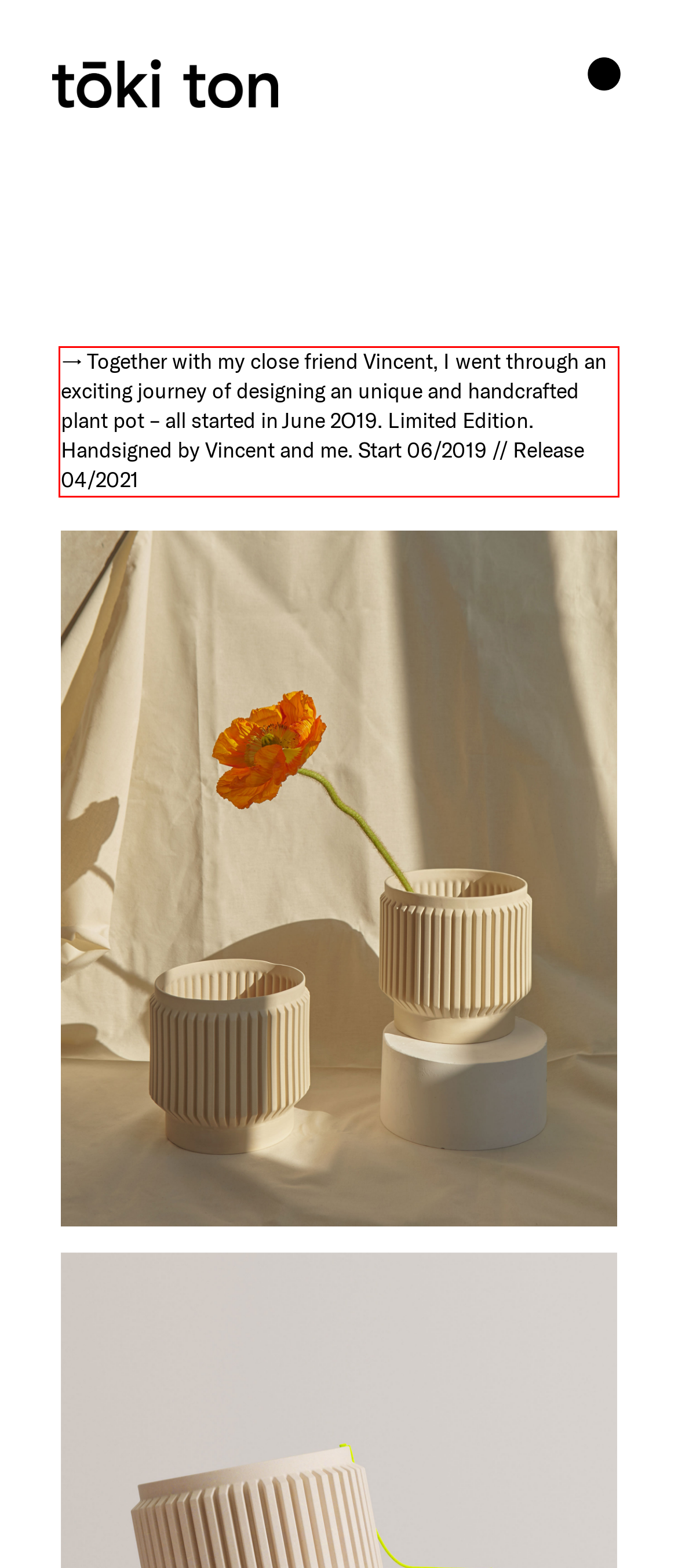Perform OCR on the text inside the red-bordered box in the provided screenshot and output the content.

→ Together with my close friend Vincent, I went through an exciting journey of designing an unique and handcrafted plant pot – all started in June 2O19. Limited Edition. Handsigned by Vincent and me. Start 06/2019 // Release 04/2021